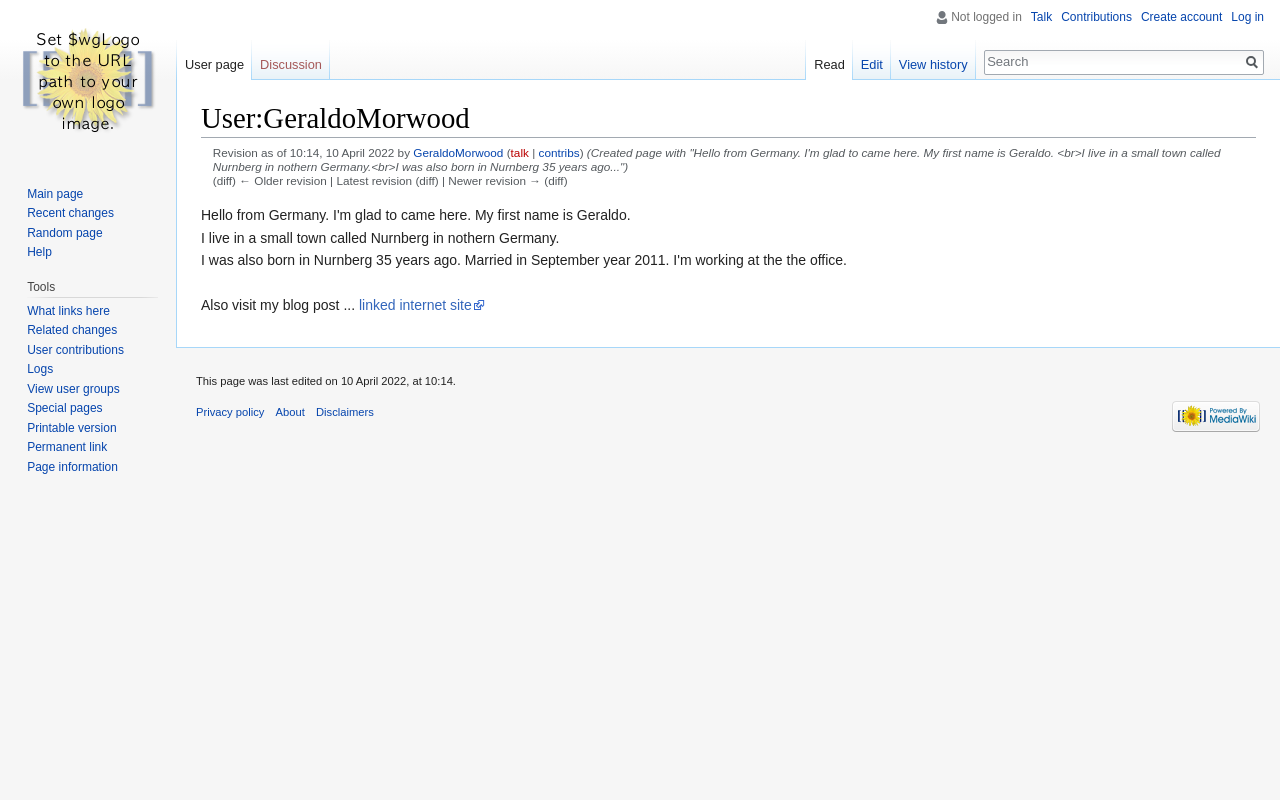Give a complete and precise description of the webpage's appearance.

This webpage is a user profile page, titled "User:GeraldoMorwood -". At the top, there is a main heading with the user's name, followed by a revision history section that displays the date and time of the last edit, along with links to the user's talk page, contributions, and a revision comparison feature.

Below the heading, there is a section of text that appears to be a personal introduction or bio, written by the user. The text describes the user's location, hometown, and age.

To the right of the main content area, there are several navigation menus and toolbars. One menu is labeled "Personal tools" and contains links to the user's talk page, contributions, and login or account creation options. Another menu is labeled "Namespaces" and contains links to the user's page, discussion, and other related pages. There is also a "Views" menu with links to read, edit, and view the page's history.

Further down the page, there is a search bar with a "Go" button, allowing users to search the site. Below the search bar, there are links to visit the main page, navigate to recent changes, or access random pages.

The page also features a "Tools" menu with links to various site tools, such as "What links here", "Related changes", and "User contributions". Additionally, there are links to logs, user groups, special pages, and a printable version of the page.

At the very bottom of the page, there is a section with information about the page, including the date and time of the last edit, as well as links to the site's privacy policy, about page, disclaimers, and a powered by MediaWiki logo.